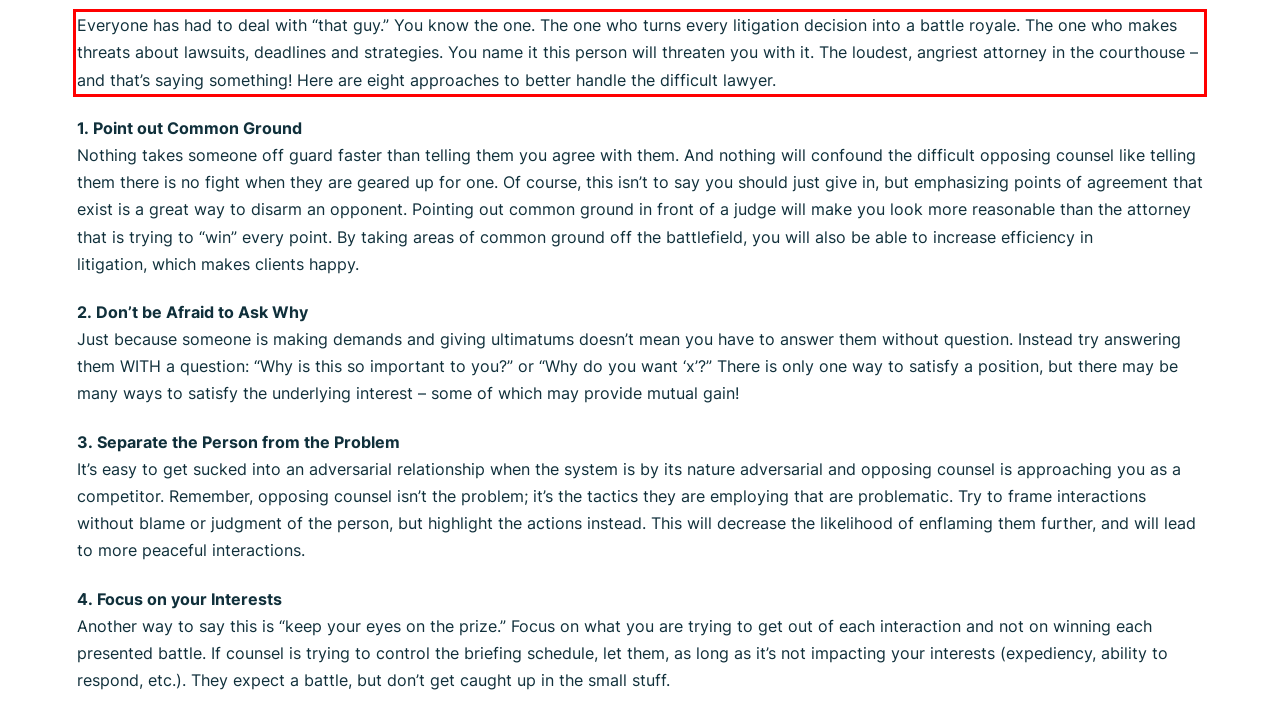Observe the screenshot of the webpage that includes a red rectangle bounding box. Conduct OCR on the content inside this red bounding box and generate the text.

Everyone has had to deal with “that guy.” You know the one. The one who turns every litigation decision into a battle royale. The one who makes threats about lawsuits, deadlines and strategies. You name it this person will threaten you with it. The loudest, angriest attorney in the courthouse – and that’s saying something! Here are eight approaches to better handle the difficult lawyer.